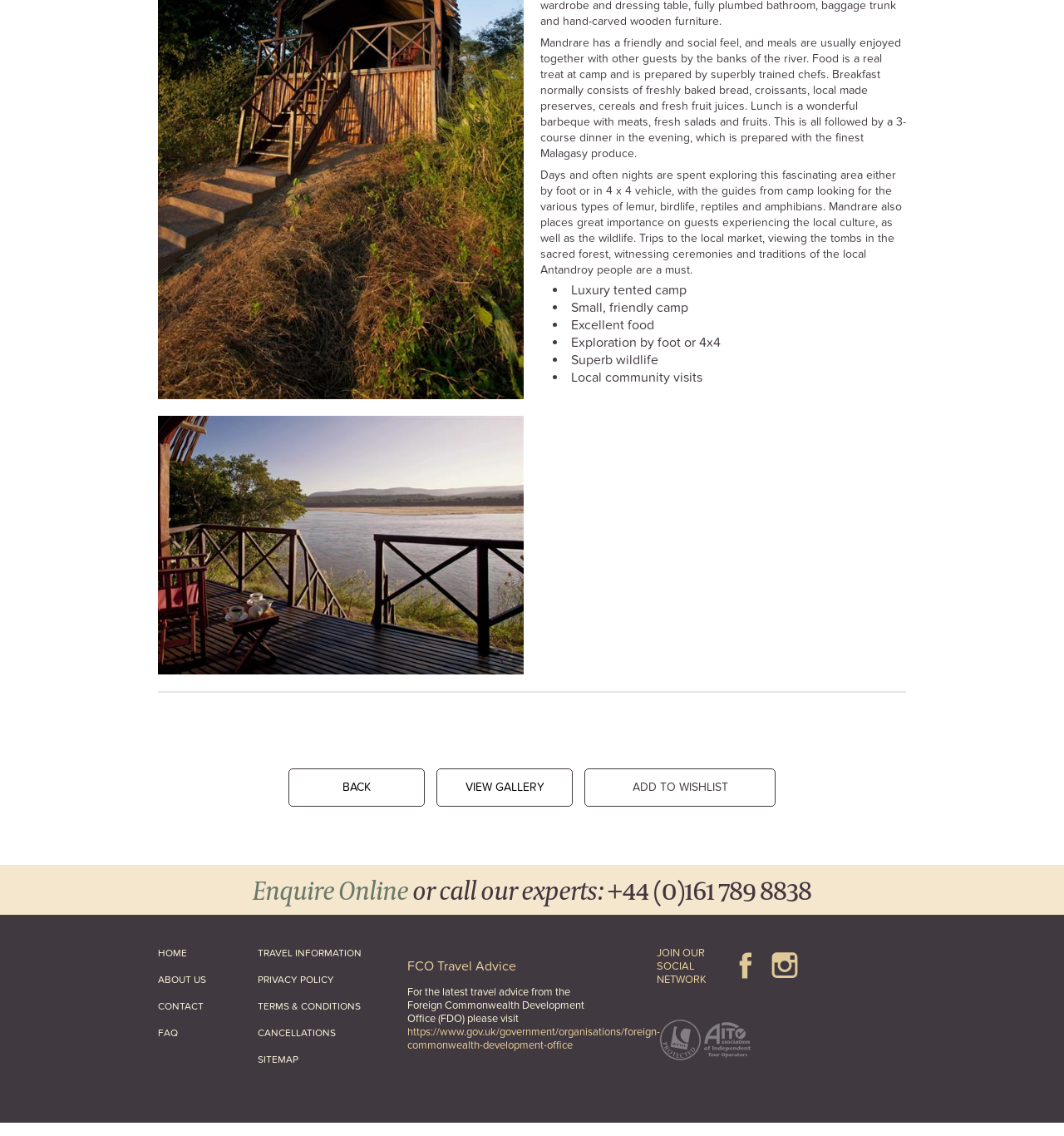Please provide a short answer using a single word or phrase for the question:
How can you explore the area?

By foot or 4x4 vehicle